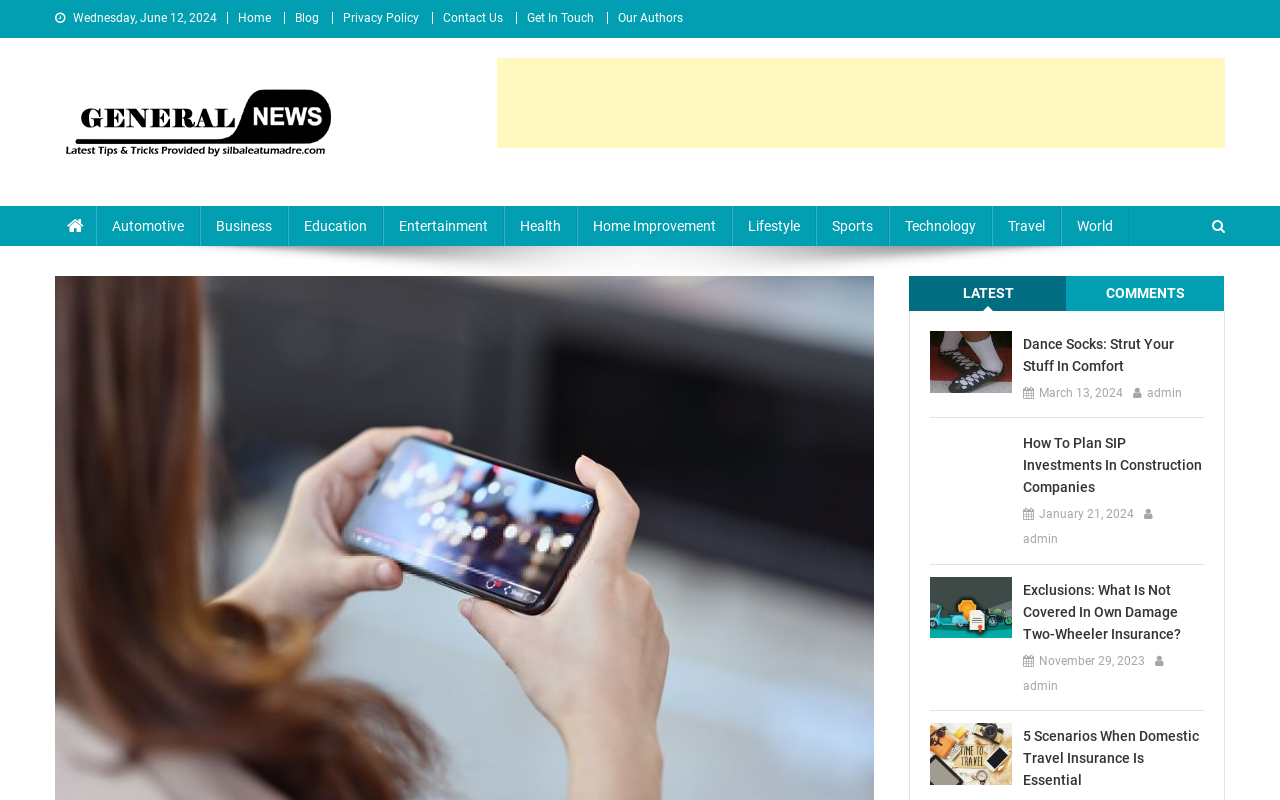What is the author of the third article listed?
Examine the image and give a concise answer in one word or a short phrase.

admin